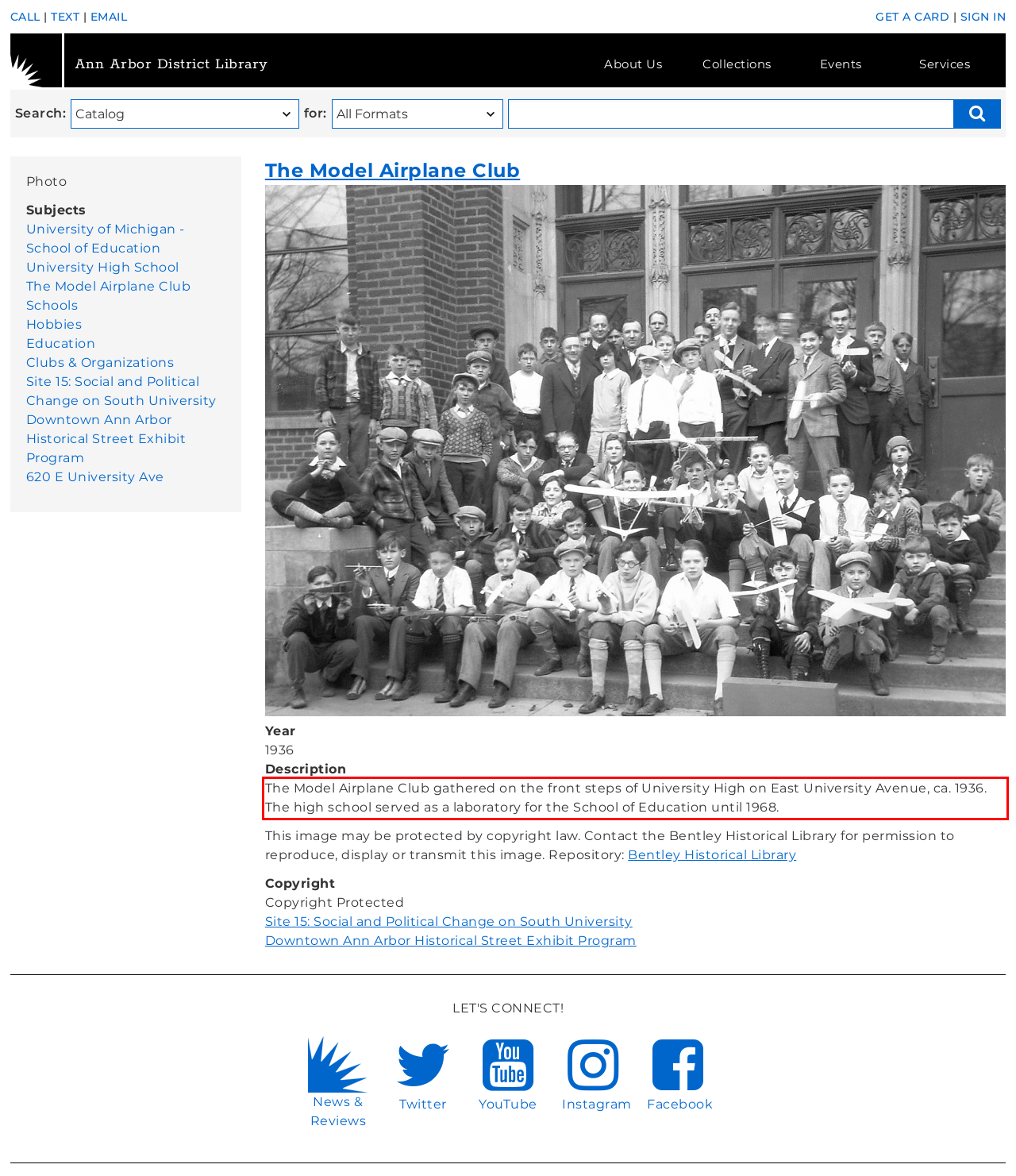From the given screenshot of a webpage, identify the red bounding box and extract the text content within it.

The Model Airplane Club gathered on the front steps of University High on East University Avenue, ca. 1936. The high school served as a laboratory for the School of Education until 1968.